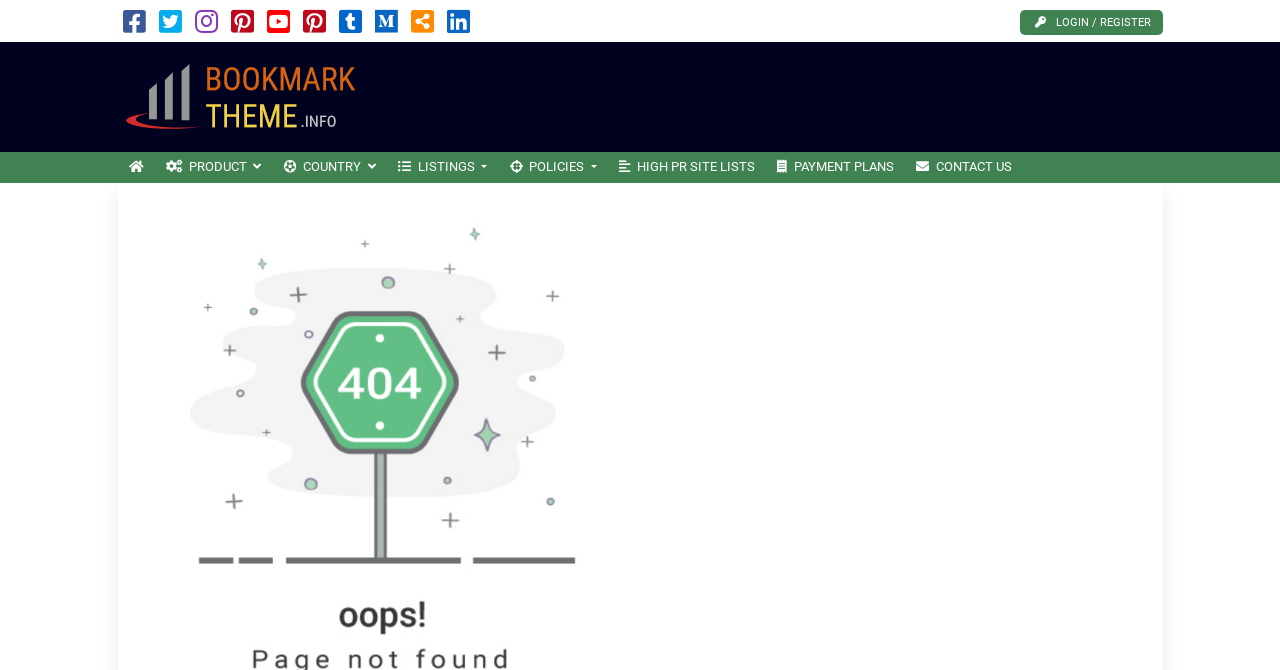What is the last menu item?
Kindly offer a comprehensive and detailed response to the question.

I looked at the link elements with hasPopup: menu and found the last one has the OCR text ' CONTACT US'.